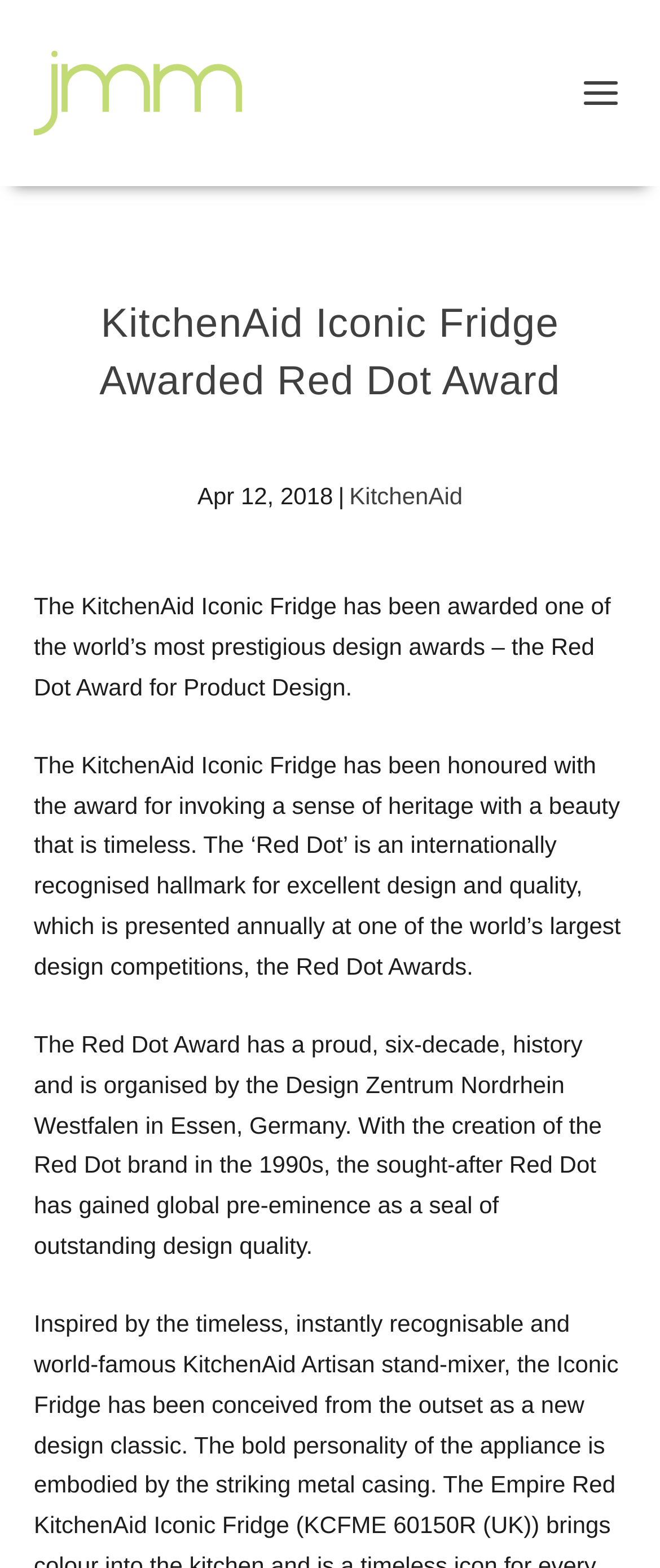Locate the UI element that matches the description KitchenAid in the webpage screenshot. Return the bounding box coordinates in the format (top-left x, top-left y, bottom-right x, bottom-right y), with values ranging from 0 to 1.

[0.529, 0.308, 0.701, 0.325]